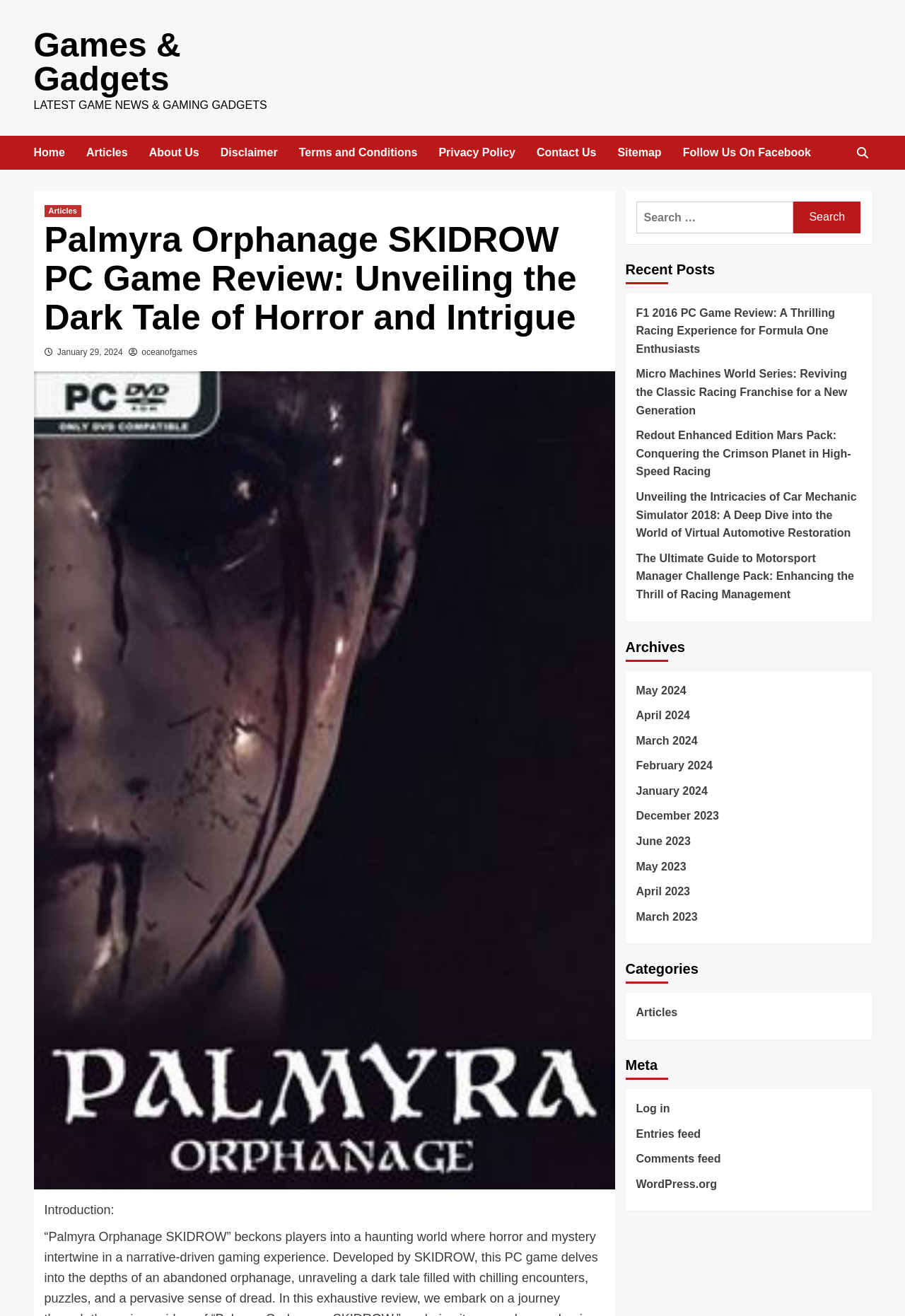Provide a comprehensive description of the webpage.

This webpage is a review of the PC game "Palmyra Orphanage SKIDROW" and is part of the "Games & Gadgets" website. At the top left, there is a link to the website's homepage, followed by a row of links to various sections, including "Articles", "About Us", "Disclaimer", and more. 

Below this row, there is a large header that reads "Palmyra Orphanage SKIDROW PC Game Review: Unveiling the Dark Tale of Horror and Intrigue". To the right of this header, there are links to the date of publication, "January 29, 2024", and the author, "oceanofgames". 

On the right side of the page, there is a search bar with a button labeled "Search". Below the search bar, there is a section titled "Recent Posts" that lists several links to other game reviews, including "F1 2016 PC Game Review" and "Micro Machines World Series". 

Further down the page, there are sections titled "Archives" and "Categories", which contain links to articles organized by month and category, respectively. Finally, there is a section titled "Meta" that contains links to log in, feeds, and the WordPress.org website.